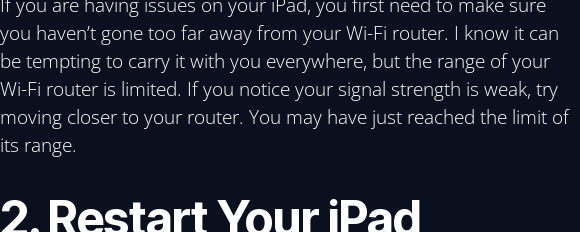What is the first step in resolving connectivity problems?
Using the picture, provide a one-word or short phrase answer.

Check proximity to router